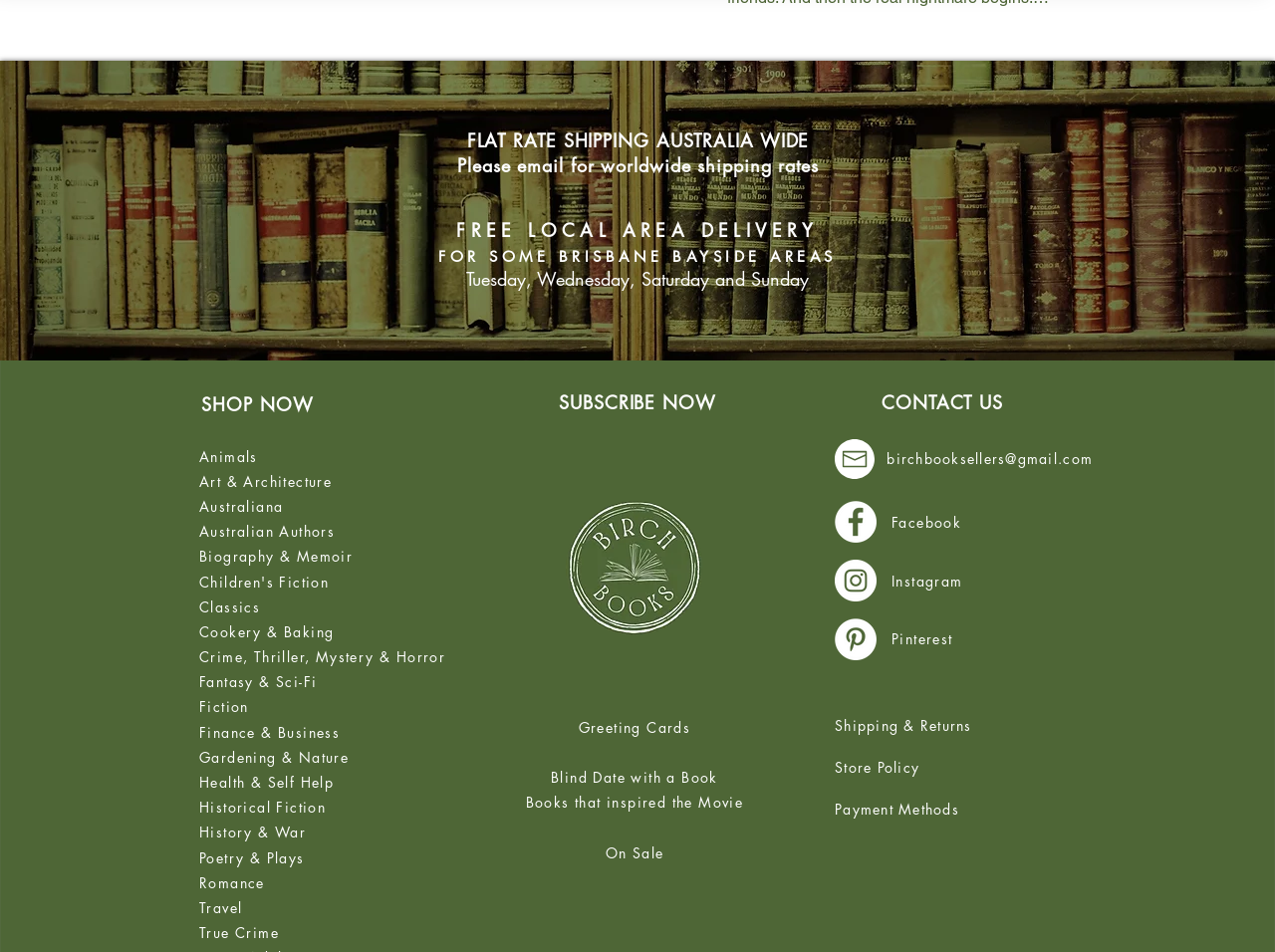Can you pinpoint the bounding box coordinates for the clickable element required for this instruction: "Browse books under 'Australiana' category"? The coordinates should be four float numbers between 0 and 1, i.e., [left, top, right, bottom].

[0.156, 0.522, 0.222, 0.542]